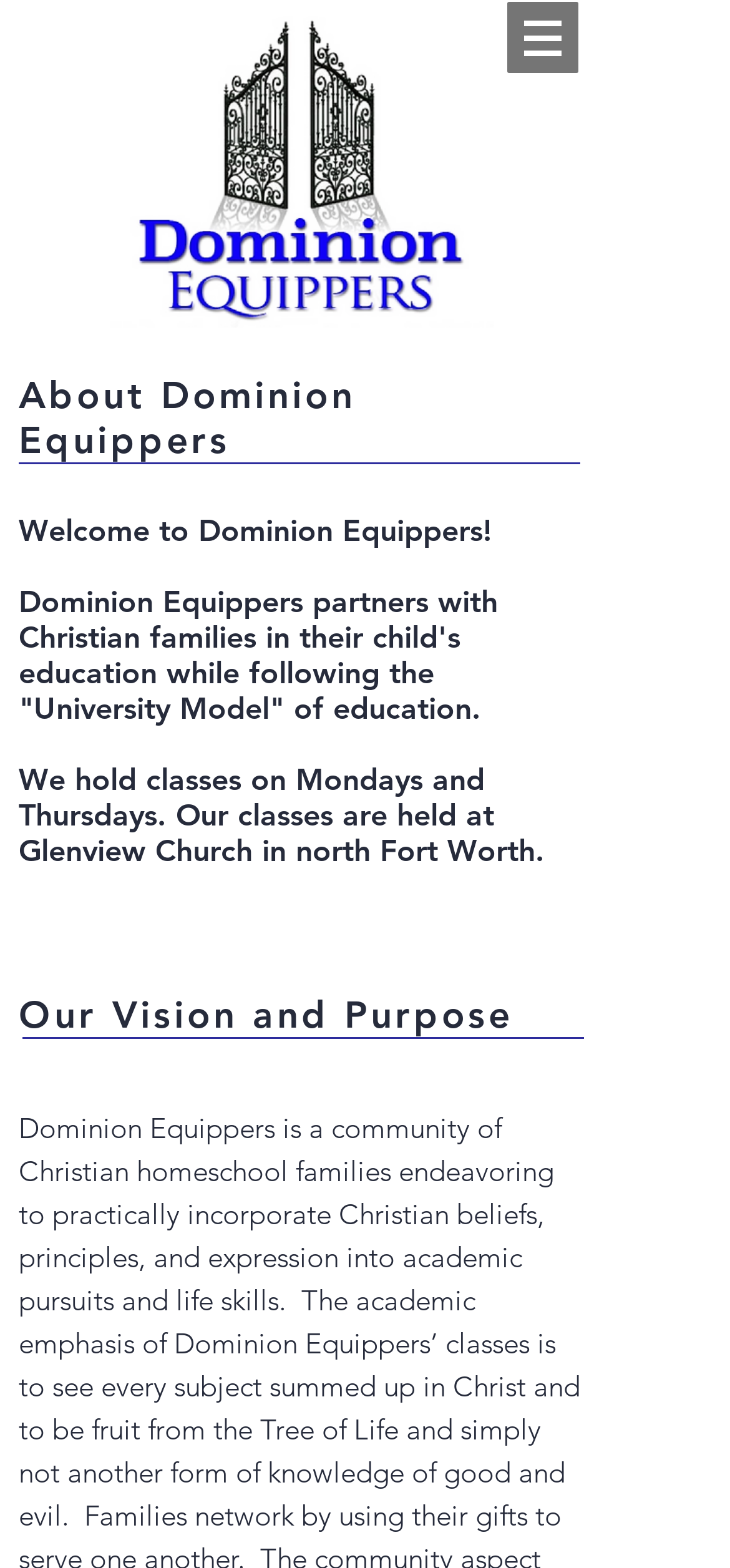Where are the classes held?
Please respond to the question with a detailed and thorough explanation.

According to the webpage, the classes are held at Glenview Church in north Fort Worth, as mentioned in the heading 'Welcome to Dominion Equippers!'.